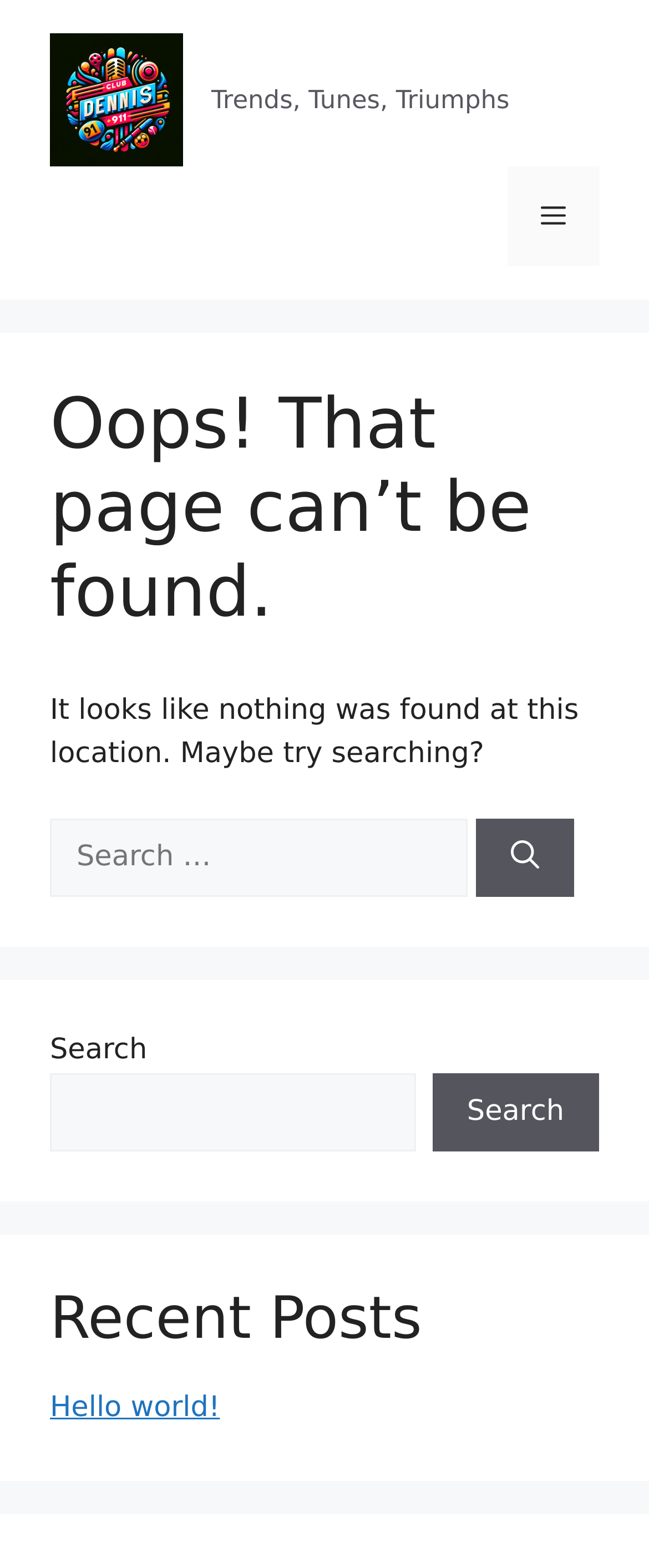Produce an extensive caption that describes everything on the webpage.

The webpage is a "Page not found" error page from the website "clubdennis911". At the top, there is a banner that spans the entire width of the page, containing a link to the website's homepage and an image of the website's logo. Below the banner, there is a navigation menu toggle button on the right side.

The main content area is divided into three sections. The first section has a heading that reads "Oops! That page can’t be found." and a paragraph of text that suggests searching for the content. Below this, there is a search box with a "Search" button next to it.

The second section is a complementary area that contains another search box and button. The third section is also a complementary area, but it displays a list of recent posts, with a heading that reads "Recent Posts" and a link to a post titled "Hello world!".

There are a total of 2 search boxes, 3 buttons, 2 headings, 3 links, and 3 static text elements on the page. The layout is organized, with clear headings and concise text, making it easy to navigate and understand the content.